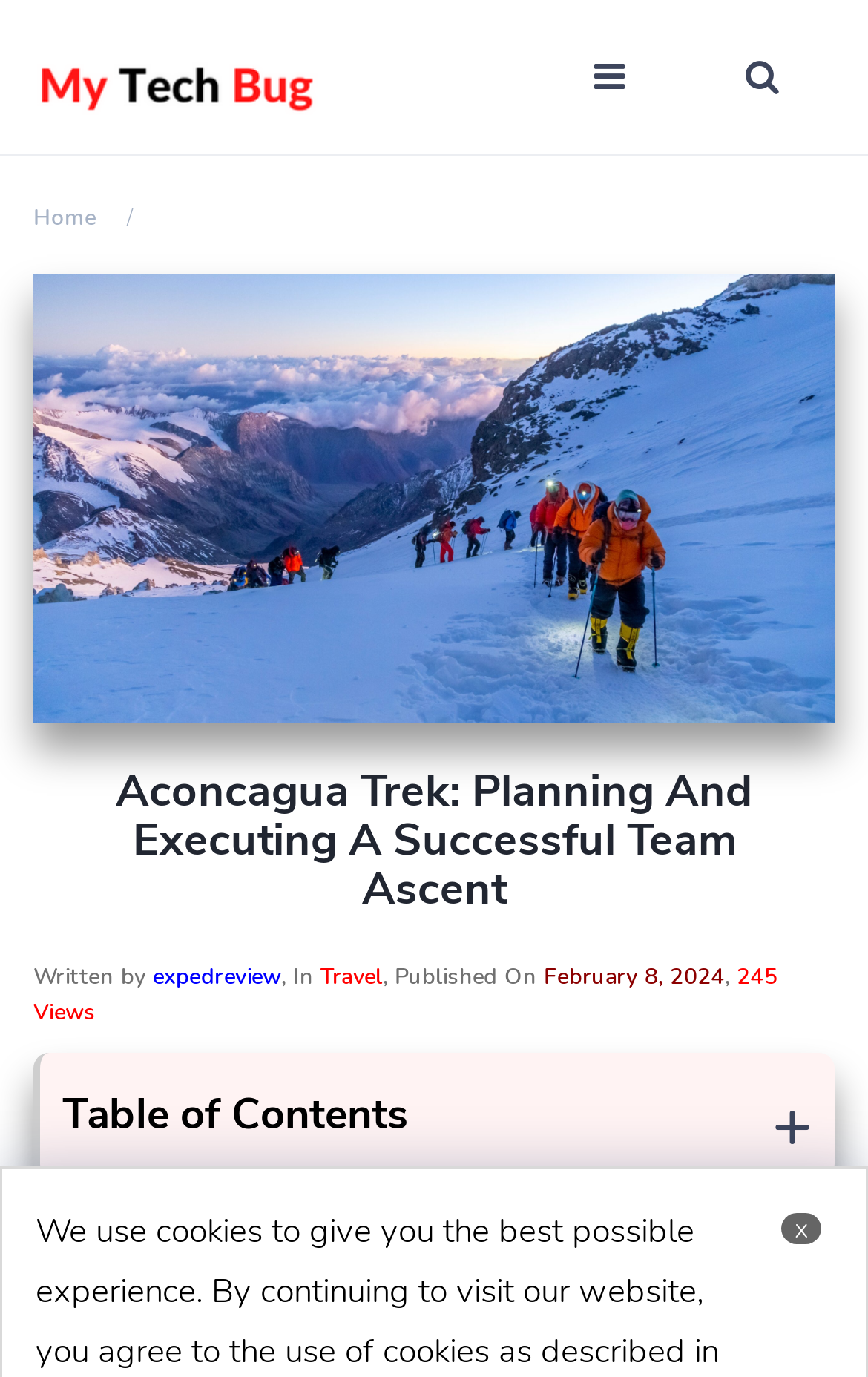Respond to the question below with a concise word or phrase:
What is the author of the article?

expedreview